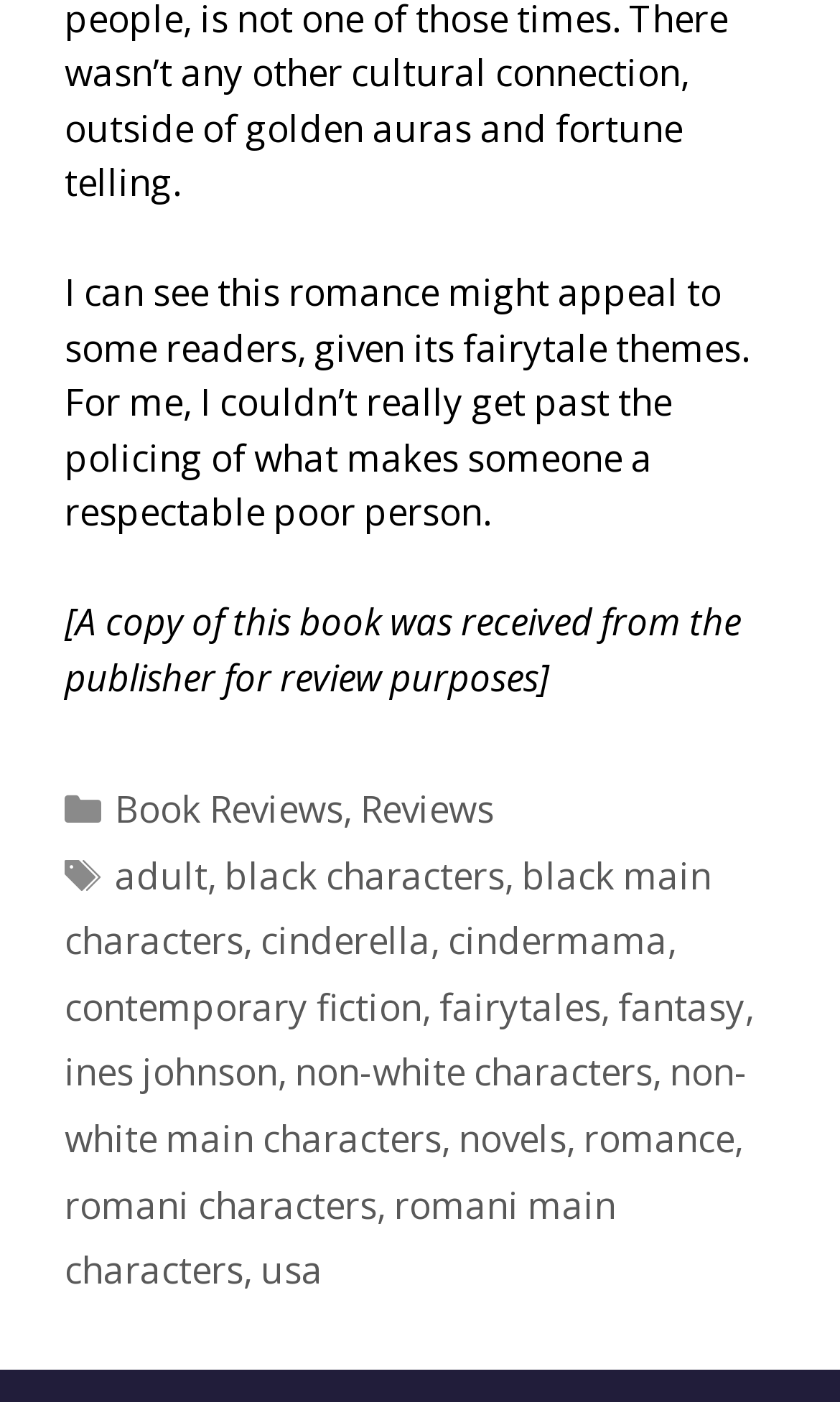What is the nationality of the characters mentioned in the tags?
Please provide a detailed answer to the question.

The webpage mentions tags such as 'black characters', 'black main characters', 'romani characters', and 'romani main characters', but only 'usa' is mentioned as a nationality.